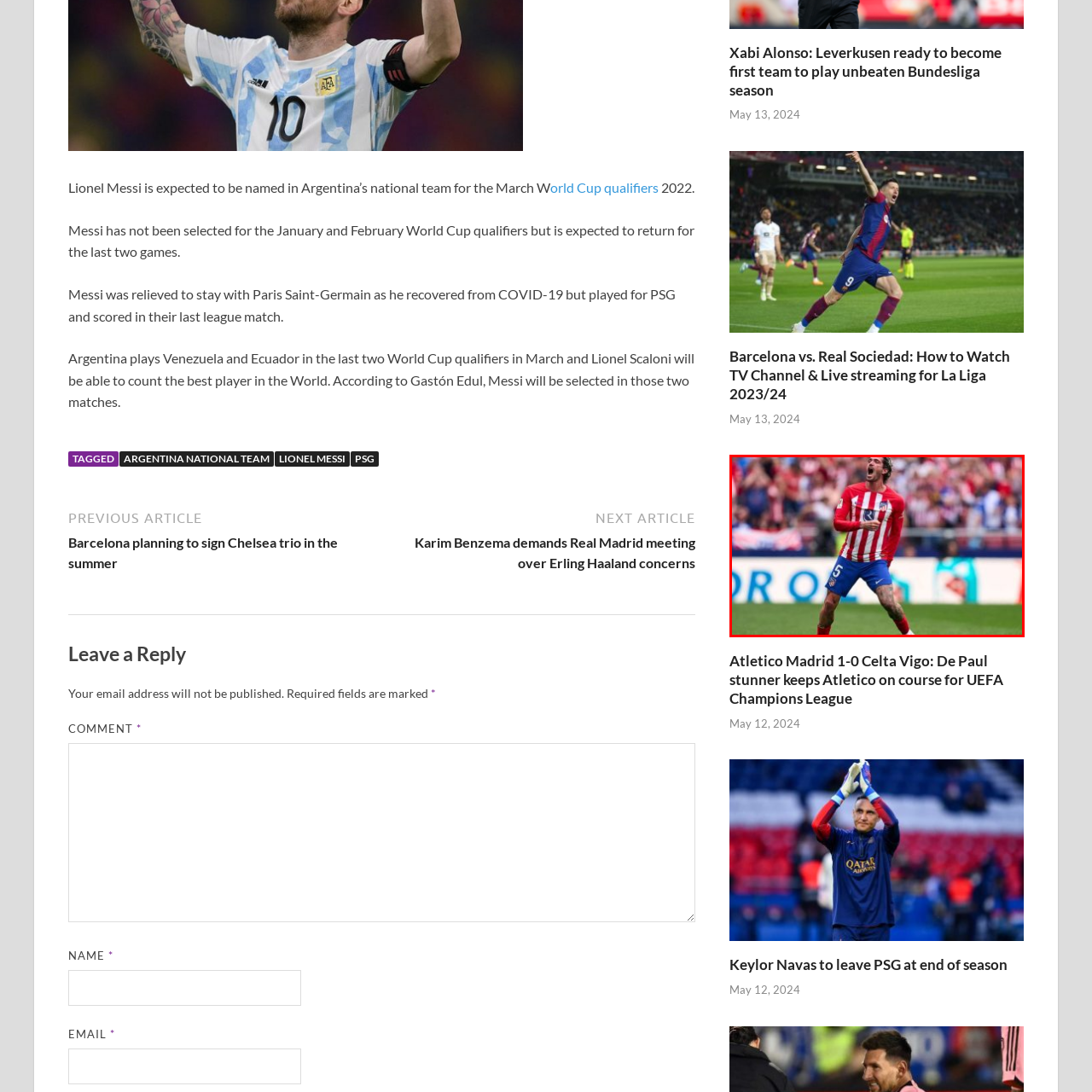What is the significance of this goal? Look at the image outlined by the red bounding box and provide a succinct answer in one word or a brief phrase.

Keeps Atletico Madrid on track for a strong position in the UEFA Champions League